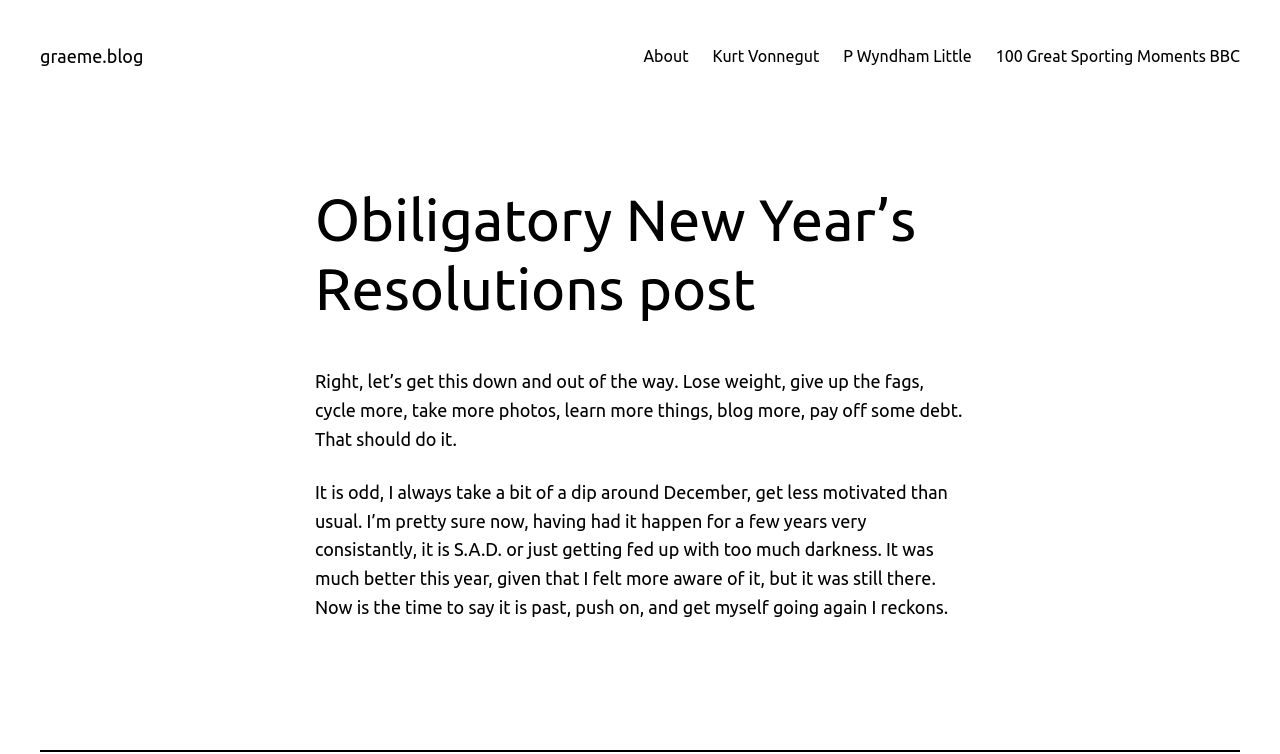Determine and generate the text content of the webpage's headline.

Obiligatory New Year’s Resolutions post